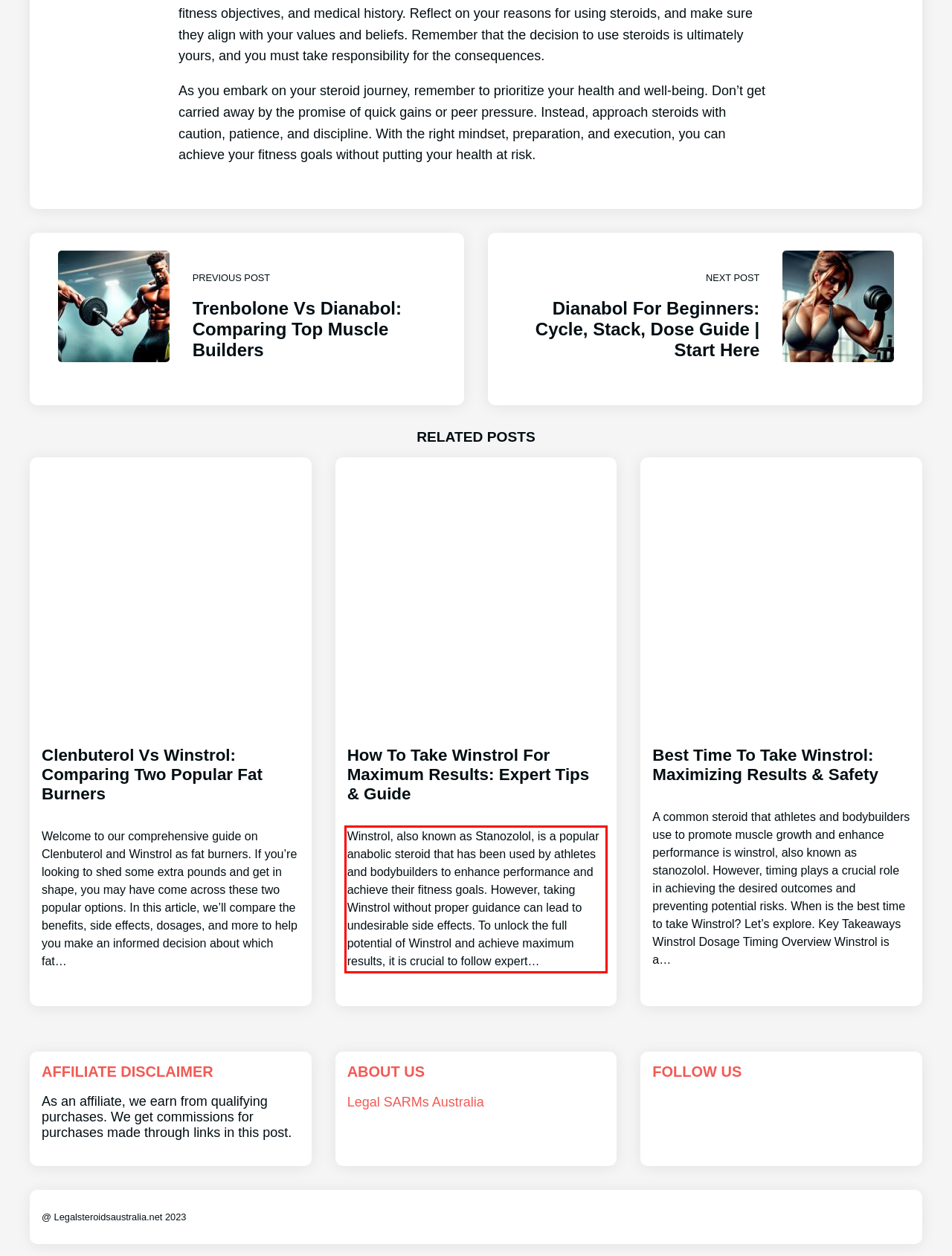Look at the webpage screenshot and recognize the text inside the red bounding box.

Winstrol, also known as Stanozolol, is a popular anabolic steroid that has been used by athletes and bodybuilders to enhance performance and achieve their fitness goals. However, taking Winstrol without proper guidance can lead to undesirable side effects. To unlock the full potential of Winstrol and achieve maximum results, it is crucial to follow expert…